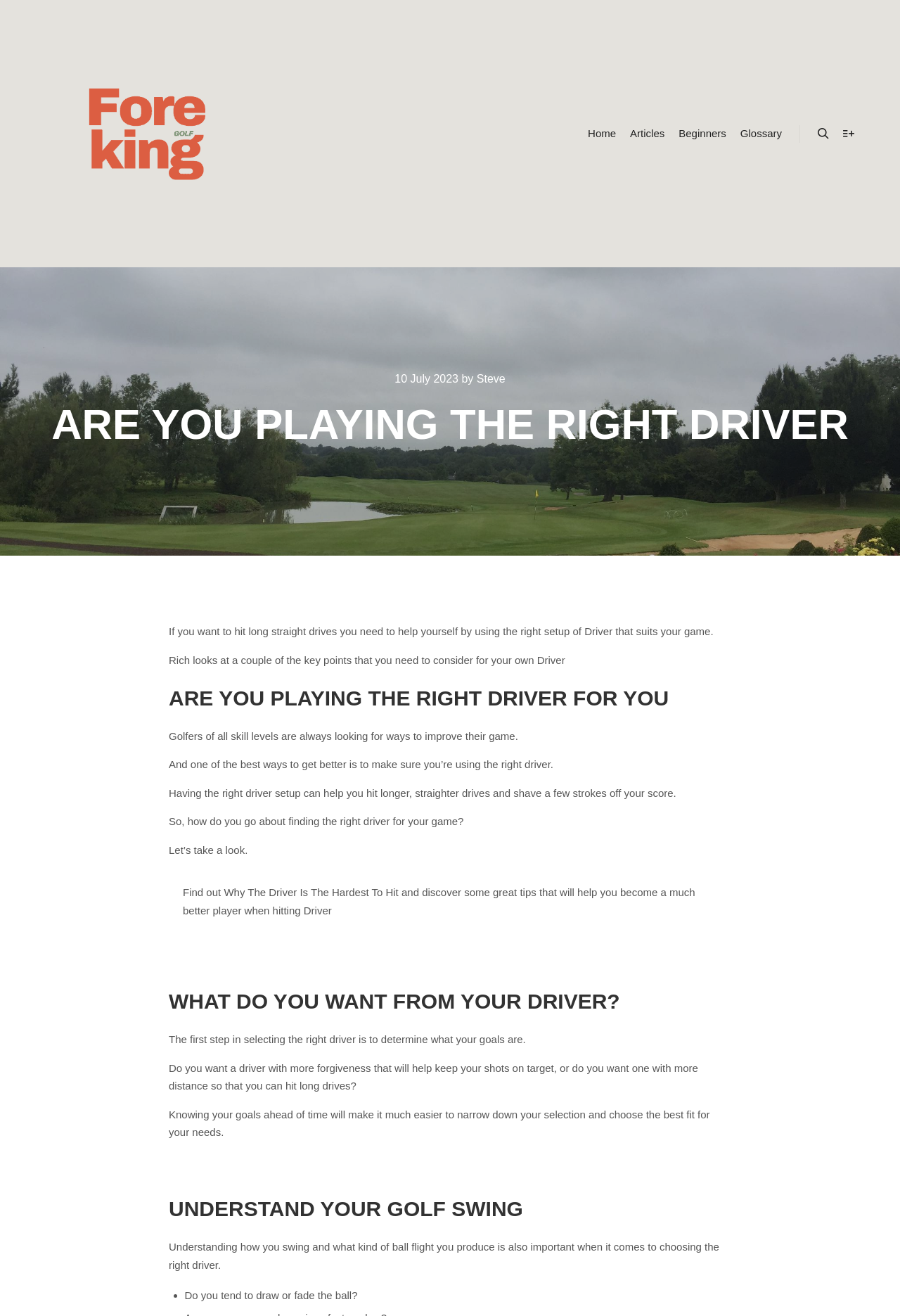Determine the bounding box for the described UI element: "title="Foreking Golf"".

[0.031, 0.0, 0.289, 0.203]